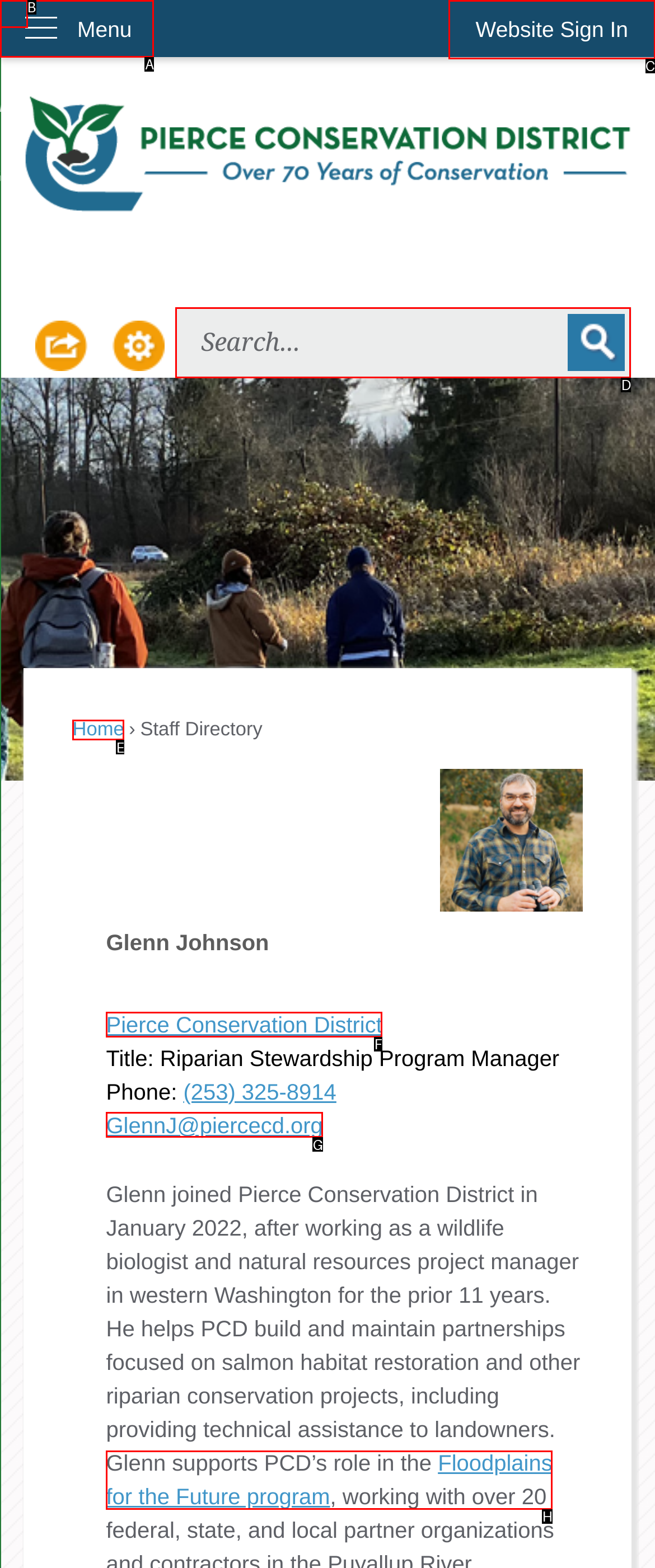Point out the HTML element I should click to achieve the following task: Search for something Provide the letter of the selected option from the choices.

D